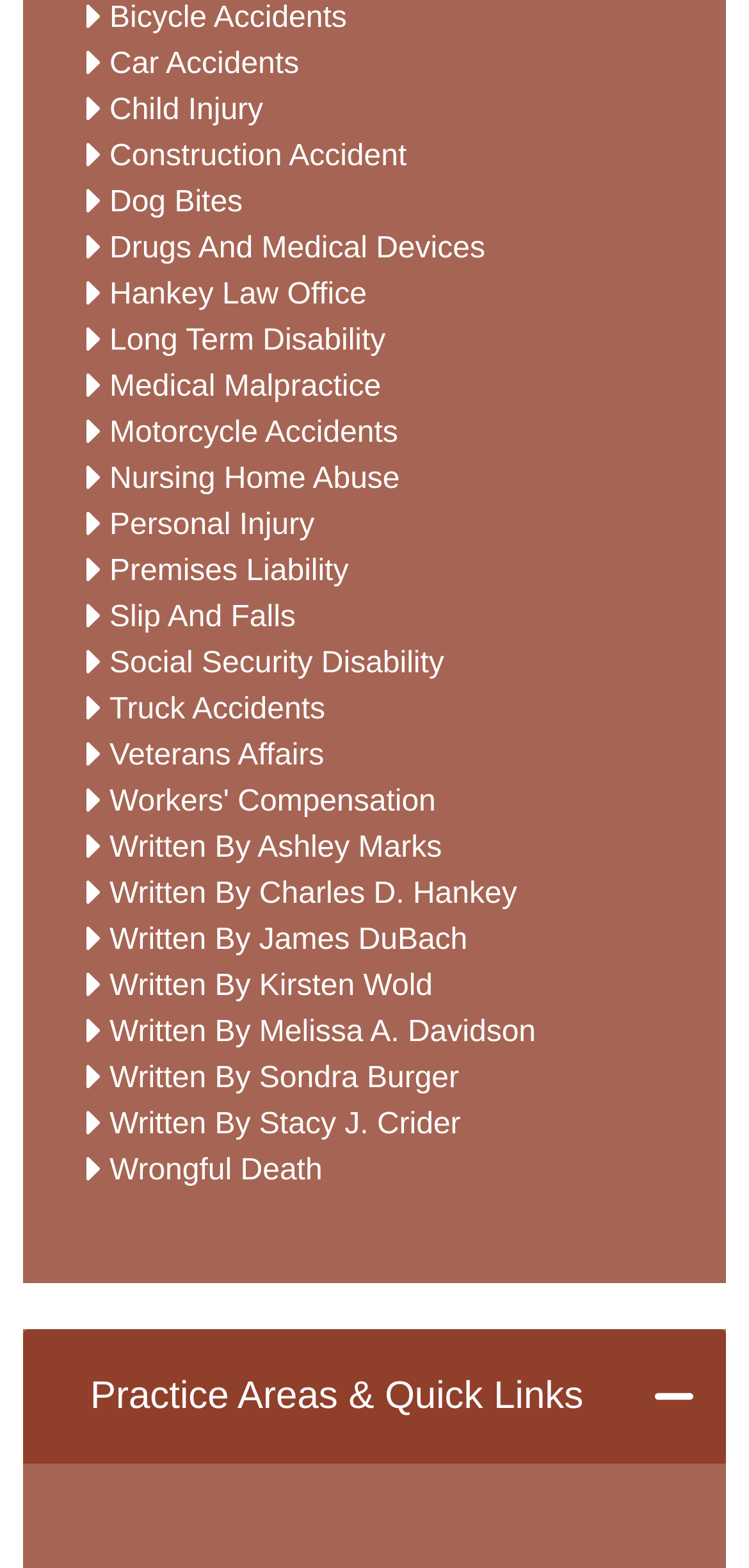How many authors are listed?
Give a single word or phrase as your answer by examining the image.

6